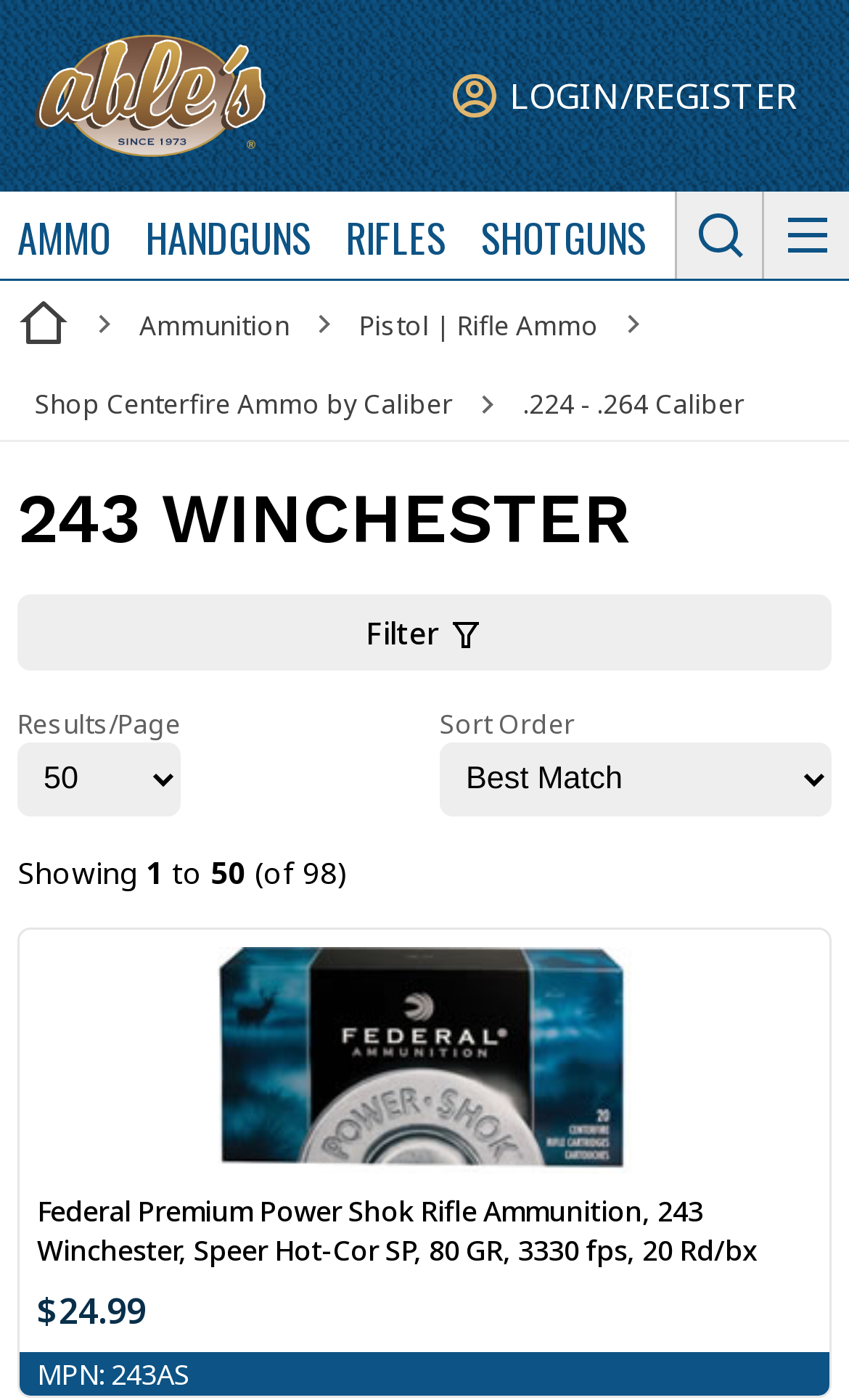Provide your answer in one word or a succinct phrase for the question: 
How many products are shown on this page?

1